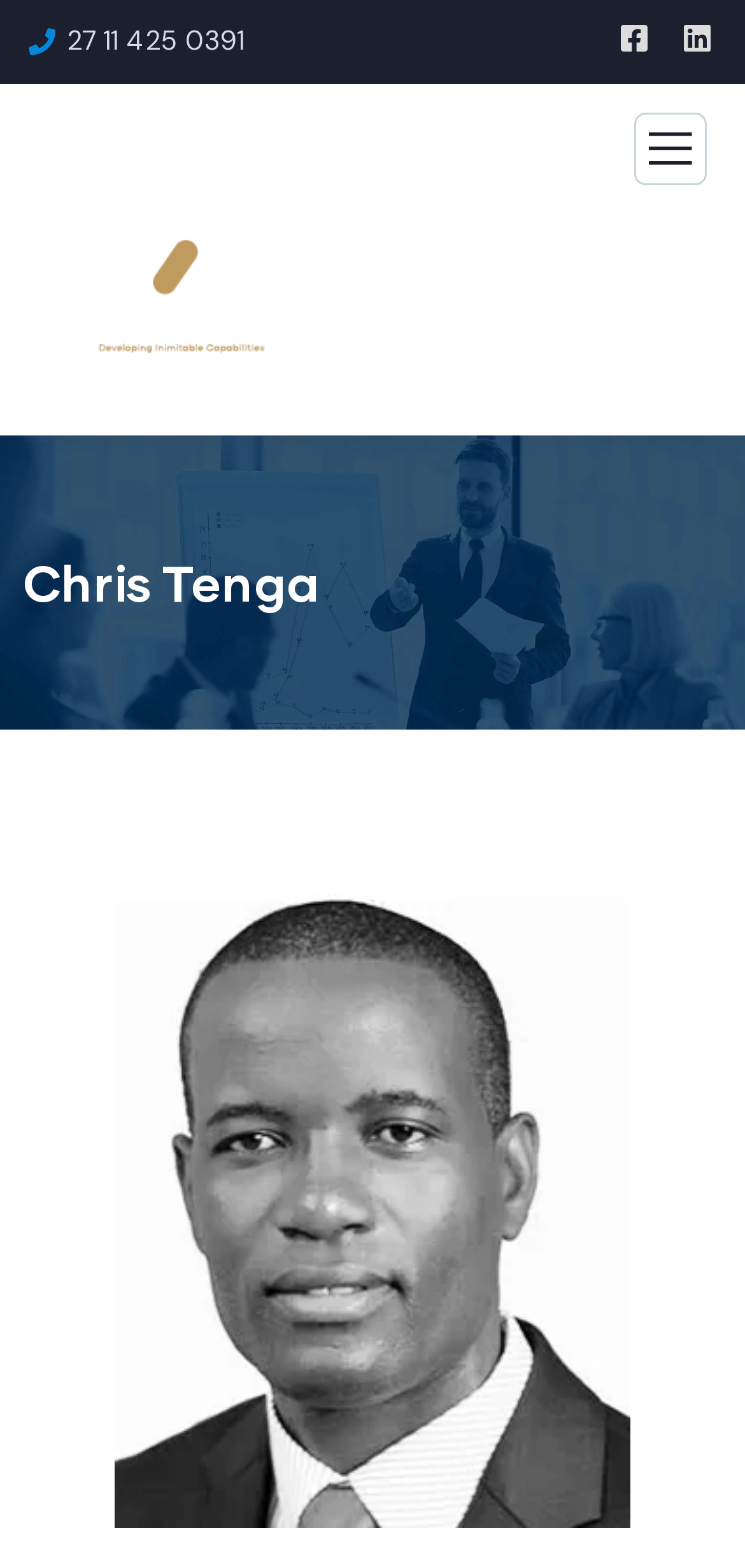What is the name of the organization?
Carefully analyze the image and provide a thorough answer to the question.

I found the name of the organization by looking at the link element with the text 'Allaboard Africa'. This element is also accompanied by an image with the same text, which suggests that it is the name of the organization.